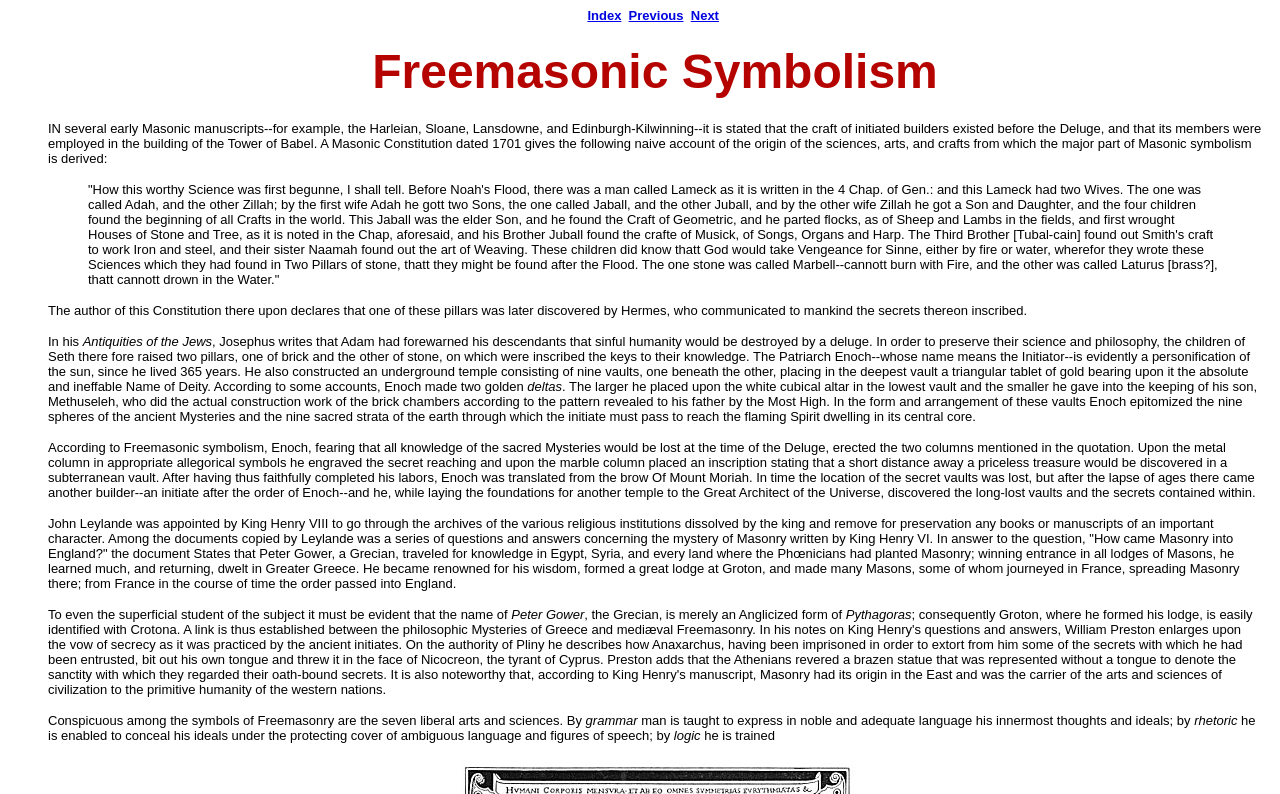What is the name of the worthy science mentioned in the text?
Please ensure your answer to the question is detailed and covers all necessary aspects.

The question is asking about the name of the worthy science mentioned in the text. After carefully reading the text, I found that the worthy science mentioned is Masonry, which is stated in the sentence 'How this worthy Science was first begunne, I shall tell.'